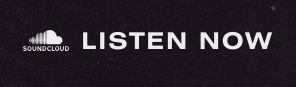Explain what is happening in the image with elaborate details.

The image features a promotional button for SoundCloud, prominently displaying the phrase "LISTEN NOW." This encourages viewers to engage with audio content available on the platform. The design is sleek and modern, with a minimalist style that emphasizes the call to action. Above the text, the recognizable SoundCloud logo is depicted, which consists of multiple horizontal bars representing sound waves, reinforcing the connection to music and audio sharing. The overall aesthetic is appealing, designed to draw attention and invite users to explore the provided audio offerings.